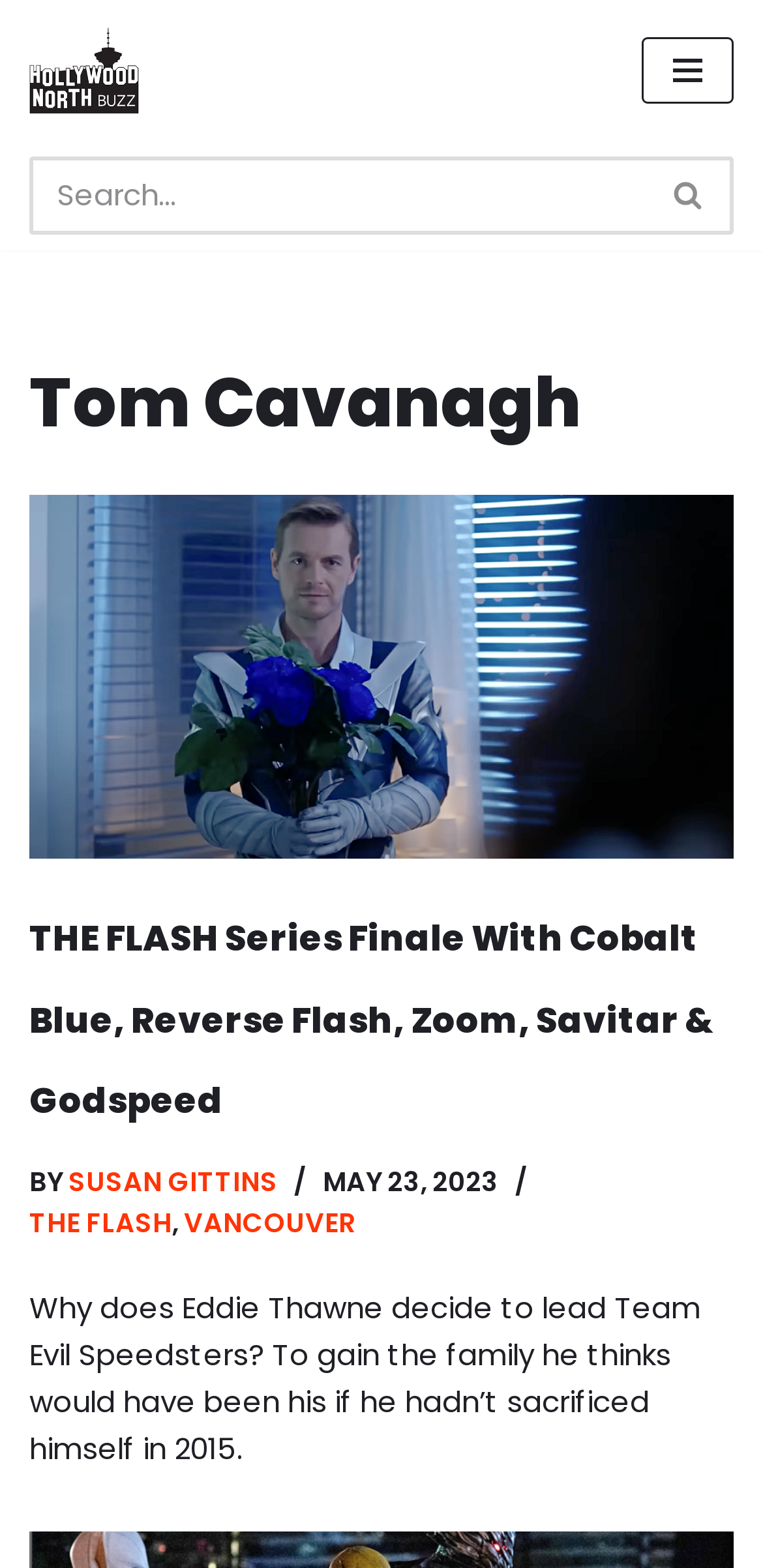Explain the features and main sections of the webpage comprehensively.

The webpage is an archive page for Tom Cavanagh, featuring articles and news related to the actor. At the top left, there is a "Skip to content" link, followed by a link to "Hollywood North Buzz Covering Vancouver's Film & TV scene since 2010." On the top right, there is a navigation menu button and a search bar with a search button and a magnifying glass icon.

Below the top section, there is a heading "Tom Cavanagh" in a prominent position. The main content of the page is an article section that takes up most of the page. The article section contains a news article with a heading "THE FLASH Series Finale With Cobalt Blue, Reverse Flash, Zoom, Savitar & Godspeed" and a link to the same article. Below the heading, there is a link to the article again, followed by the author's name "SUSAN GITTINS" and the publication date "MAY 23, 2023". There are also two links to related topics, "THE FLASH" and "VANCOUVER", and a paragraph of text summarizing the article.

There are no images on the page except for the magnifying glass icon in the search button. The overall structure of the page is simple and easy to navigate, with clear headings and concise text.